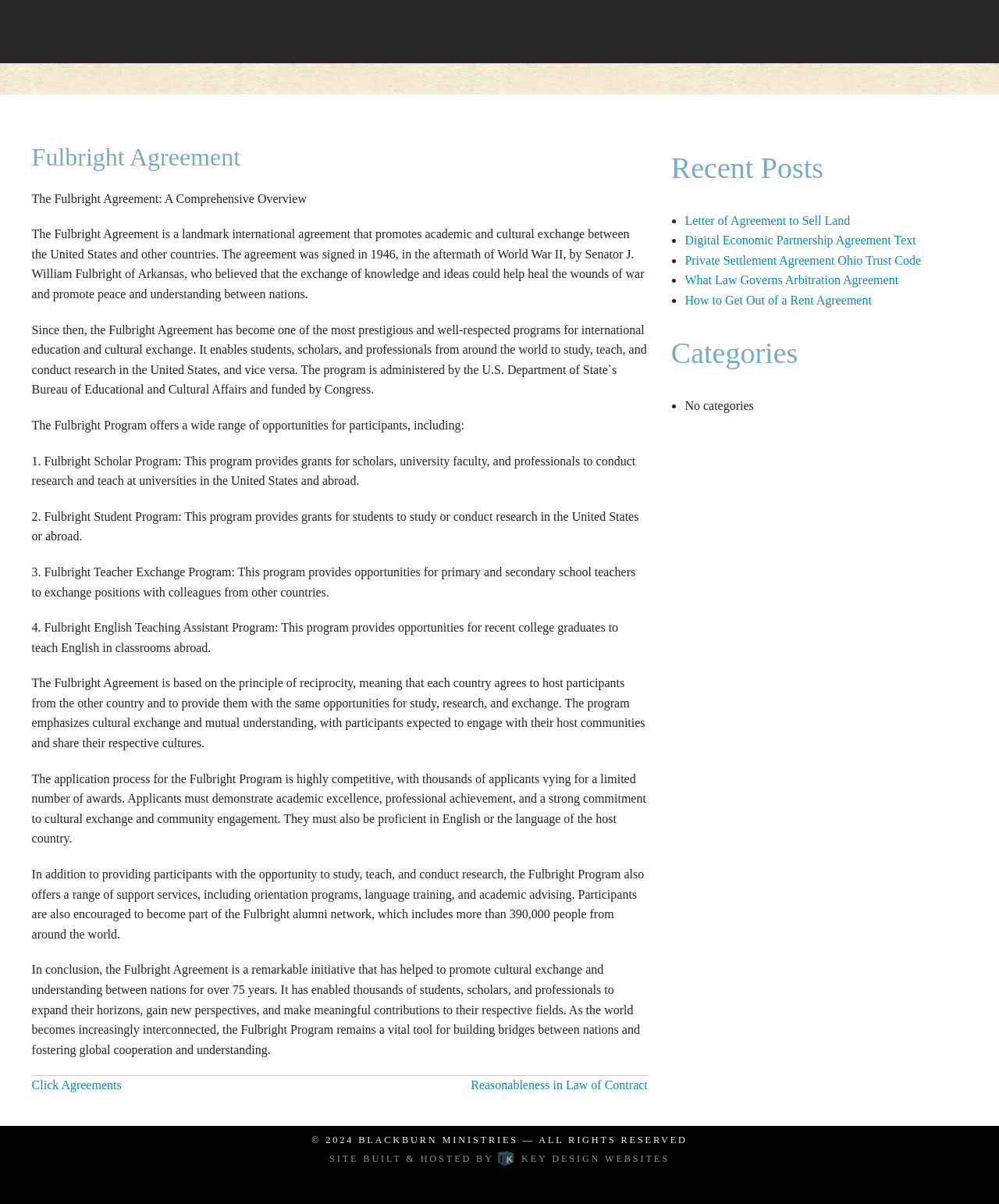Provide a thorough description of this webpage.

The webpage is about the Fulbright Agreement, a landmark international agreement that promotes academic and cultural exchange between the United States and other countries. At the top of the page, there is a link to "Skip to content". Below this, there is a main section that takes up most of the page, containing an article about the Fulbright Agreement.

The article starts with a heading "Fulbright Agreement" followed by a brief overview of the agreement. The text explains that the agreement was signed in 1946 and promotes exchange of knowledge and ideas between nations. The program is administered by the U.S. Department of State's Bureau of Educational and Cultural Affairs and funded by Congress.

The article then lists the various opportunities provided by the Fulbright Program, including the Fulbright Scholar Program, Fulbright Student Program, Fulbright Teacher Exchange Program, and Fulbright English Teaching Assistant Program. The text also explains the principle of reciprocity, which is the basis of the agreement, and the application process for the program.

At the bottom of the article, there is a section for post navigation, with links to "Click Agreements" and "Reasonableness in Law of Contract". On the right side of the page, there is a complementary section that lists recent posts, including links to "Letter of Agreement to Sell Land", "Digital Economic Partnership Agreement Text", and other related topics. Below this, there is a section for categories, but it appears to be empty.

At the very bottom of the page, there is a footer section that displays copyright information, a link to "BLACKBURN MINISTRIES", and a link to the website's builder, "KEY DESIGN WEBSITES".